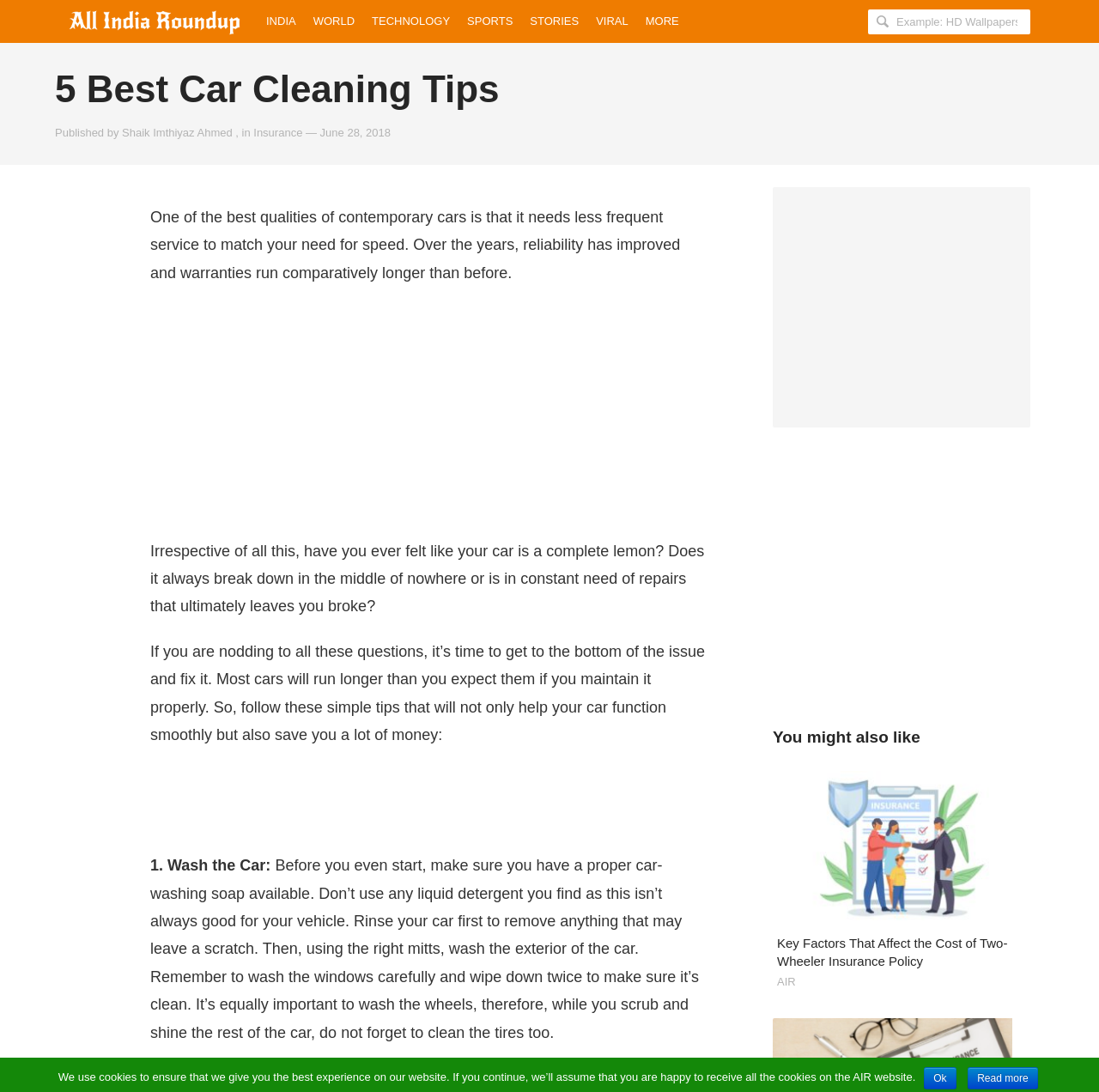Please pinpoint the bounding box coordinates for the region I should click to adhere to this instruction: "Request service".

None